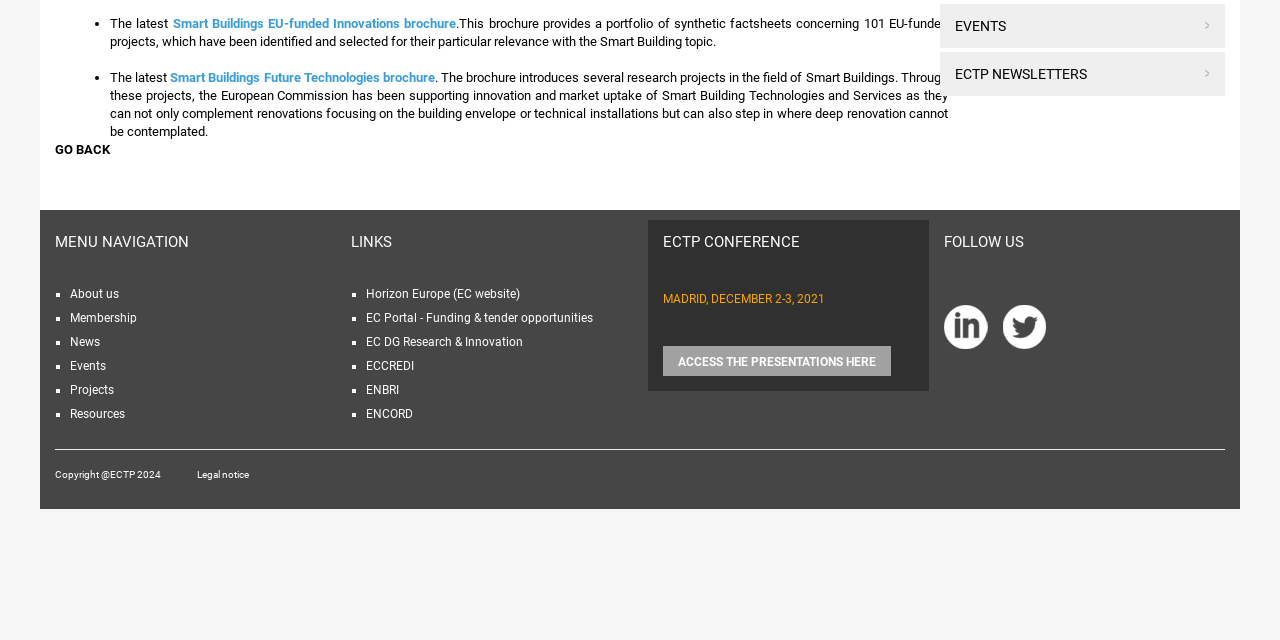Determine the bounding box of the UI element mentioned here: "Access the presentations HERE". The coordinates must be in the format [left, top, right, bottom] with values ranging from 0 to 1.

[0.518, 0.541, 0.696, 0.587]